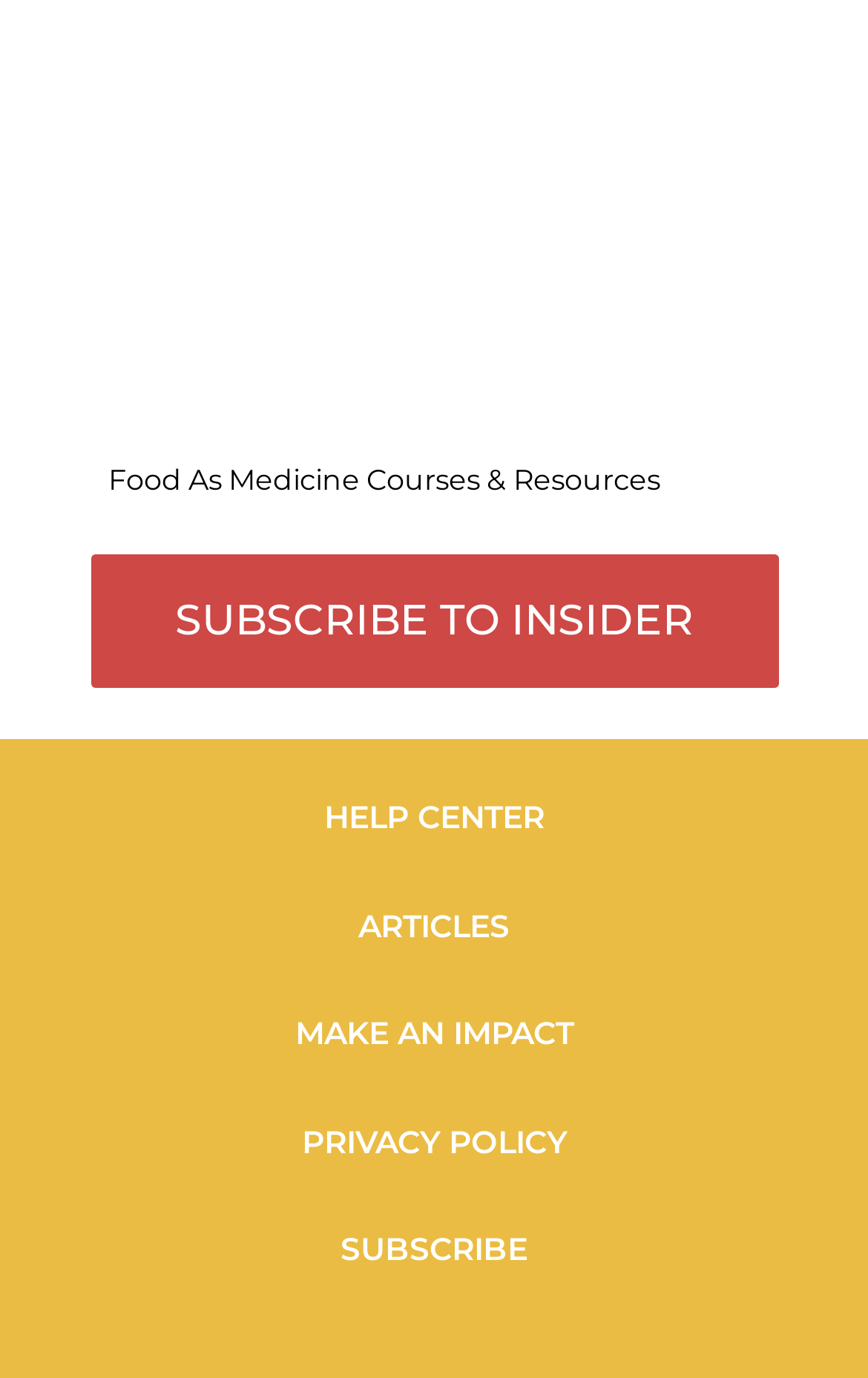What is the first link on the webpage?
Provide a short answer using one word or a brief phrase based on the image.

Food As Medicine Courses & Resources